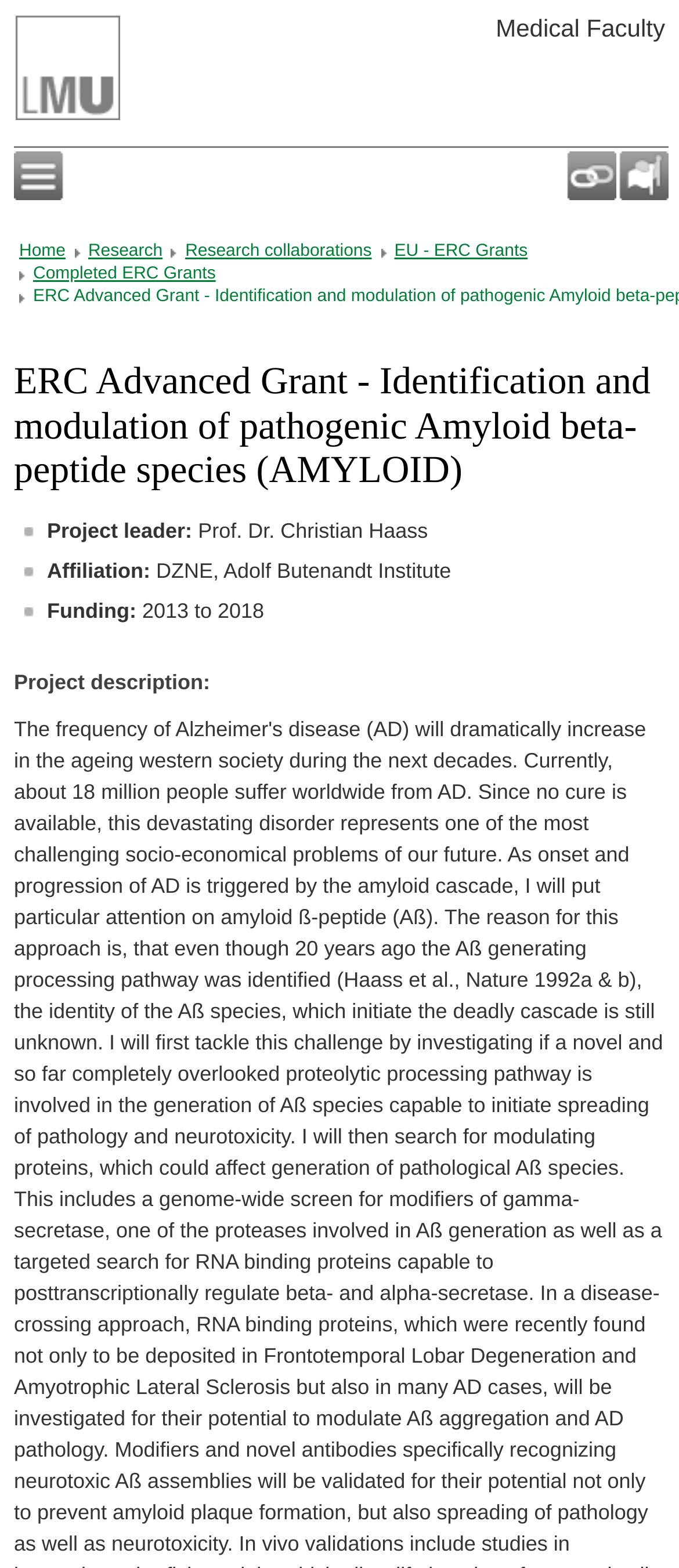Locate the bounding box coordinates of the clickable part needed for the task: "Learn about EU - ERC Grants".

[0.581, 0.154, 0.777, 0.166]